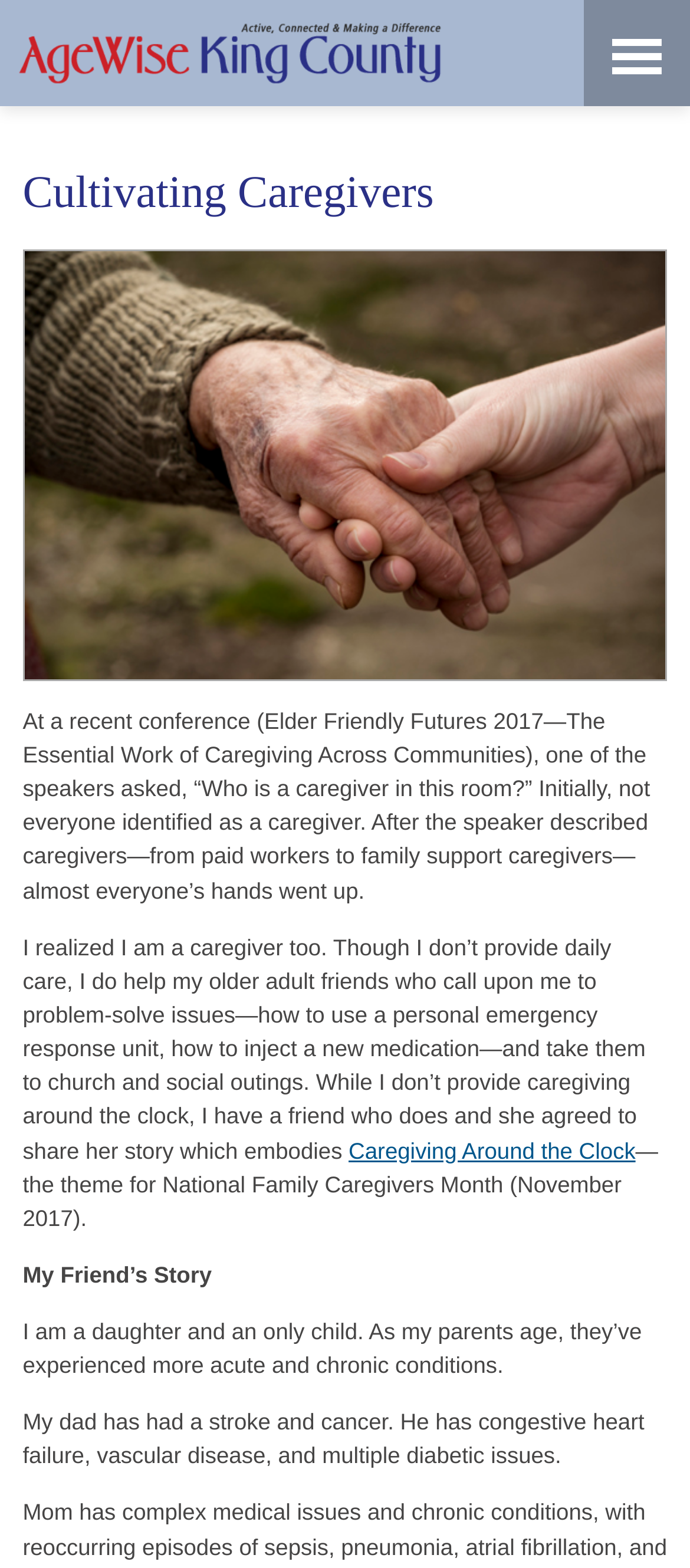What is the theme for National Family Caregivers Month?
Provide a thorough and detailed answer to the question.

The theme for National Family Caregivers Month (November 2017) is Caregiving Around the Clock, which is mentioned in the text '—the theme for National Family Caregivers Month (November 2017).'.